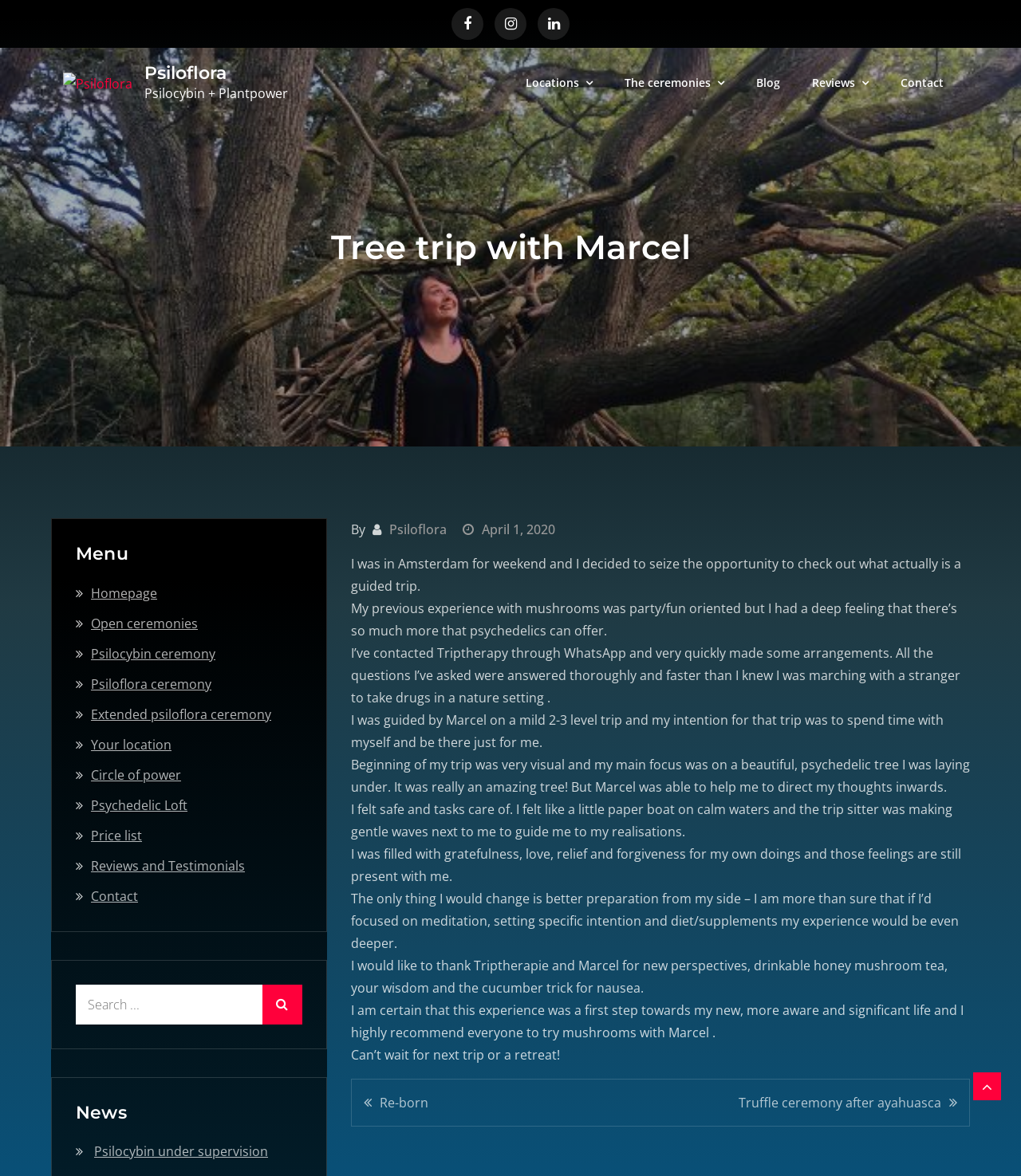Please find the bounding box coordinates in the format (top-left x, top-left y, bottom-right x, bottom-right y) for the given element description. Ensure the coordinates are floating point numbers between 0 and 1. Description: parent_node: Search for: value="Search"

[0.257, 0.837, 0.296, 0.871]